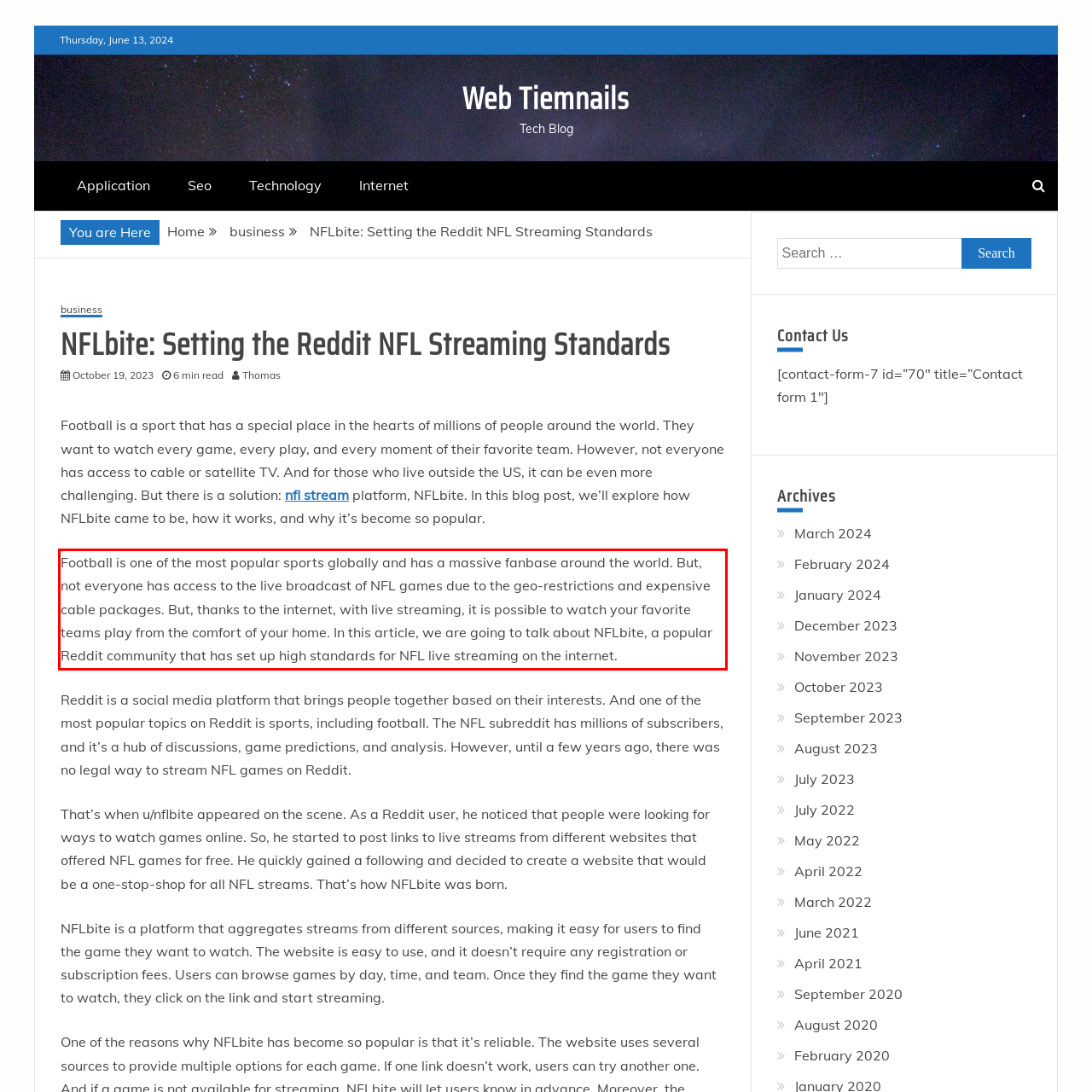Using the provided webpage screenshot, identify and read the text within the red rectangle bounding box.

Football is one of the most popular sports globally and has a massive fanbase around the world. But, not everyone has access to the live broadcast of NFL games due to the geo-restrictions and expensive cable packages. But, thanks to the internet, with live streaming, it is possible to watch your favorite teams play from the comfort of your home. In this article, we are going to talk about NFLbite, a popular Reddit community that has set up high standards for NFL live streaming on the internet.